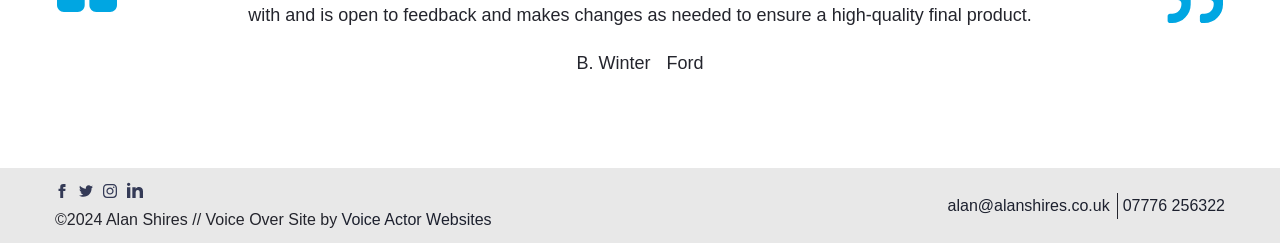Specify the bounding box coordinates (top-left x, top-left y, bottom-right x, bottom-right y) of the UI element in the screenshot that matches this description: alan@alanshires.co.uk

[0.74, 0.81, 0.867, 0.88]